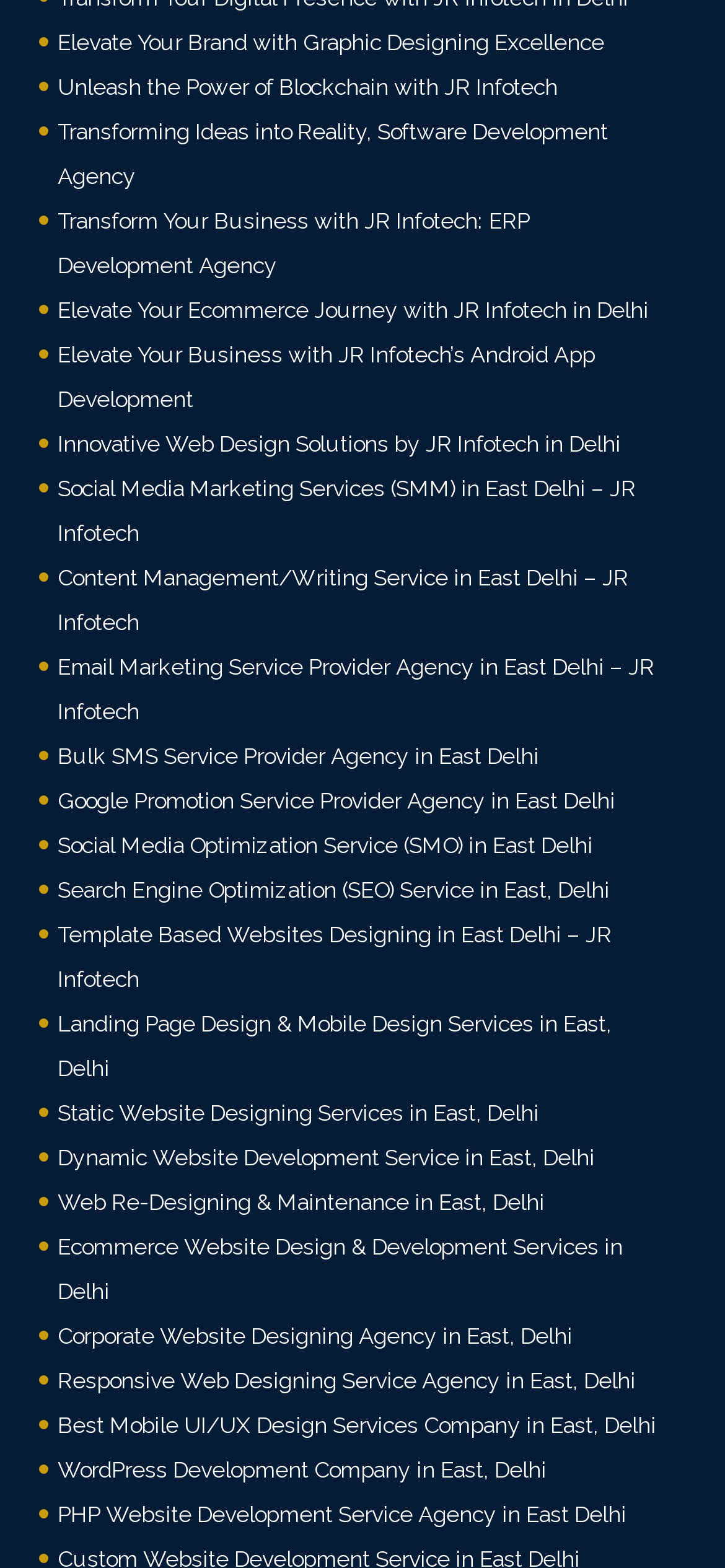Please specify the bounding box coordinates of the clickable region to carry out the following instruction: "Get Social Media Marketing Services". The coordinates should be four float numbers between 0 and 1, in the format [left, top, right, bottom].

[0.038, 0.298, 0.962, 0.355]